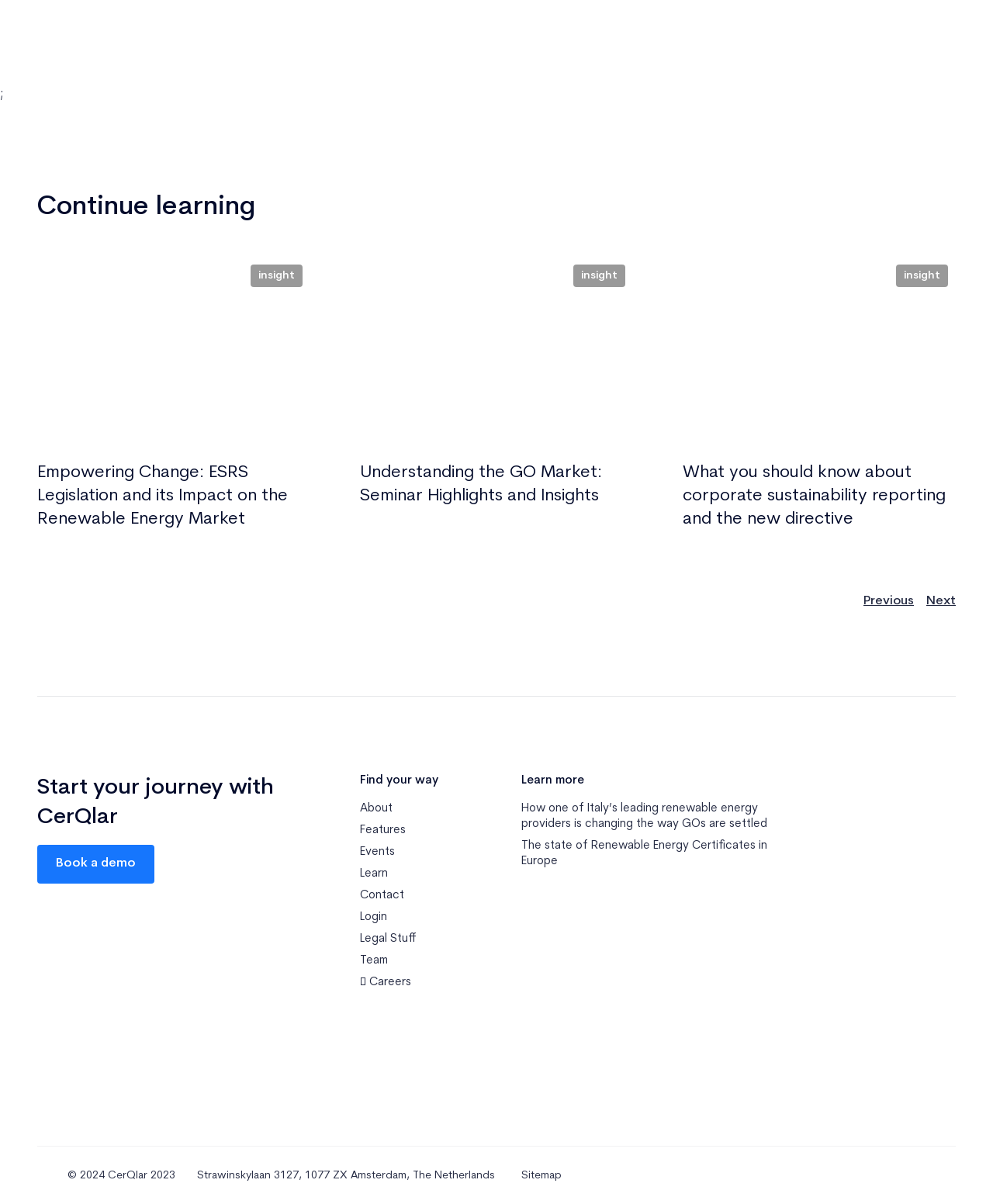Determine the bounding box coordinates for the element that should be clicked to follow this instruction: "Click on 'Learn more'". The coordinates should be given as four float numbers between 0 and 1, in the format [left, top, right, bottom].

[0.525, 0.643, 0.588, 0.653]